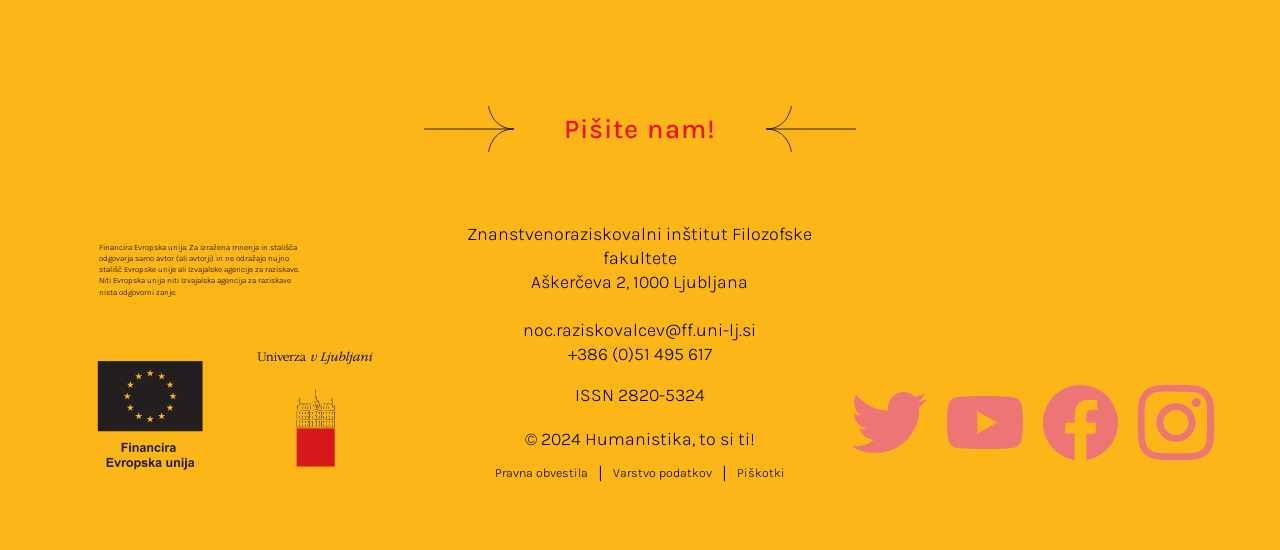Find the bounding box coordinates of the element to click in order to complete this instruction: "Send an email to 'noc.raziskovalcev@ff.uni-lj.si'". The bounding box coordinates must be four float numbers between 0 and 1, denoted as [left, top, right, bottom].

[0.409, 0.58, 0.591, 0.62]